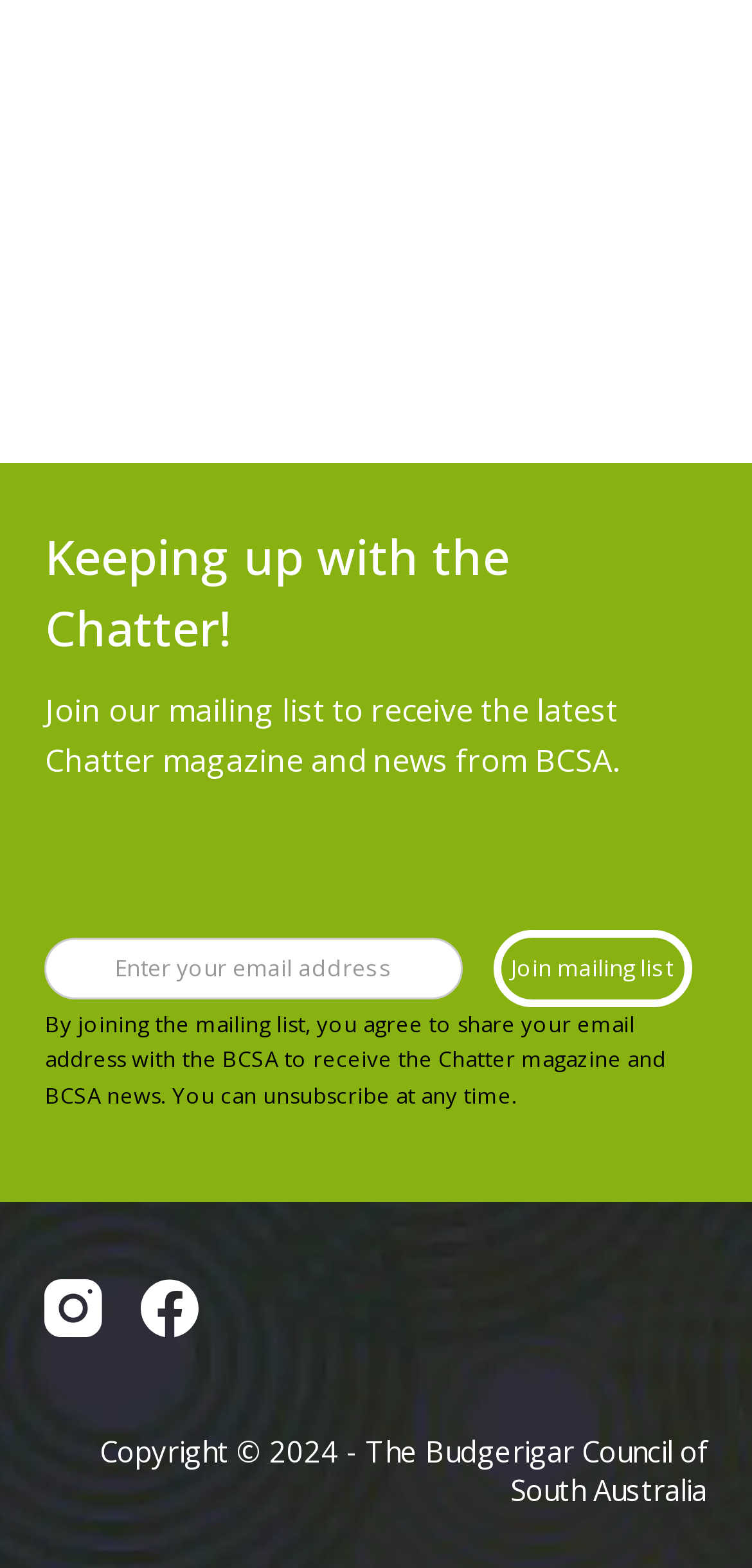Provide the bounding box coordinates of the UI element that matches the description: "Context".

None